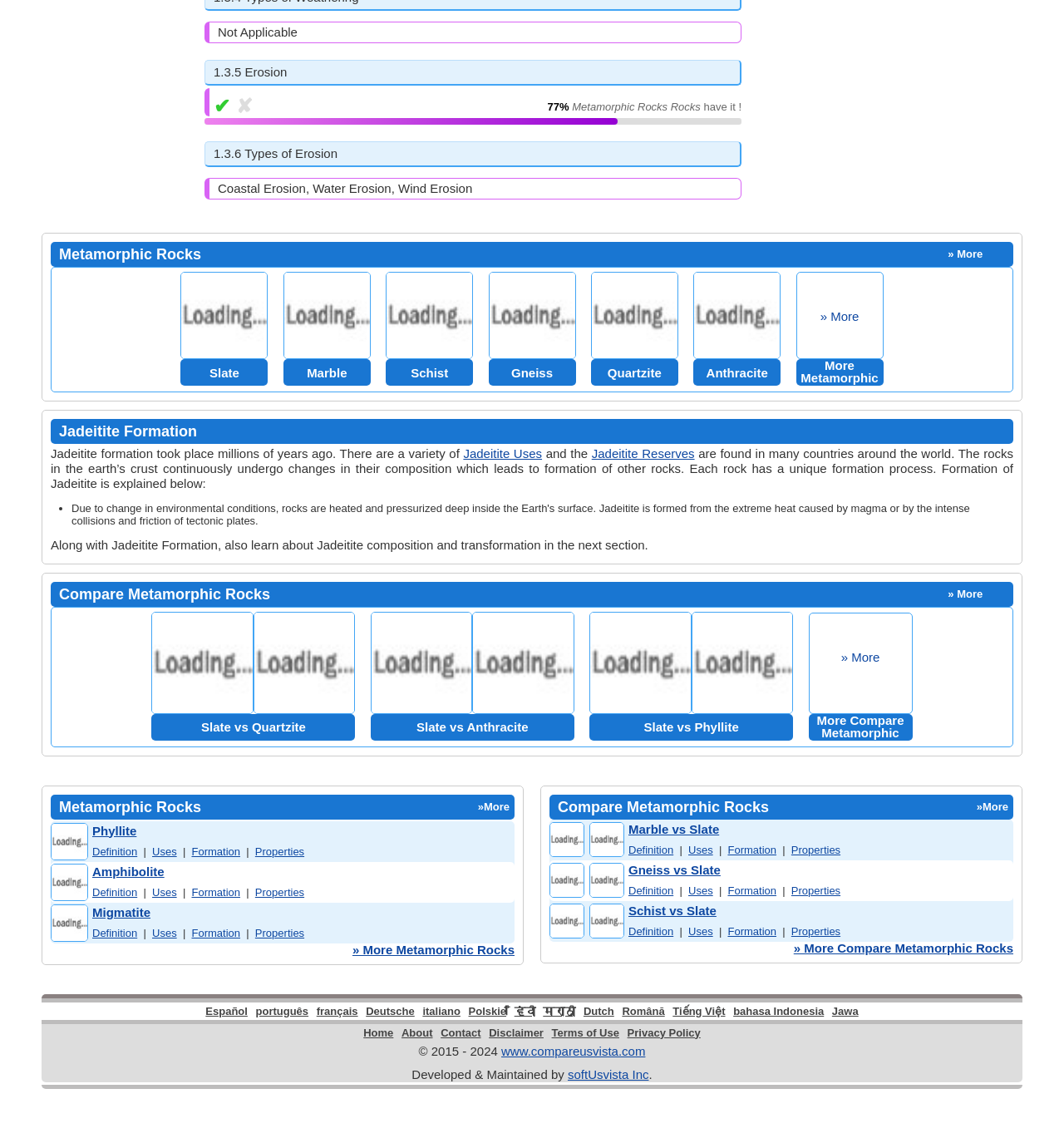Give a one-word or short phrase answer to this question: 
What is the name of the rock formation process explained on the webpage?

Jadeitite Formation